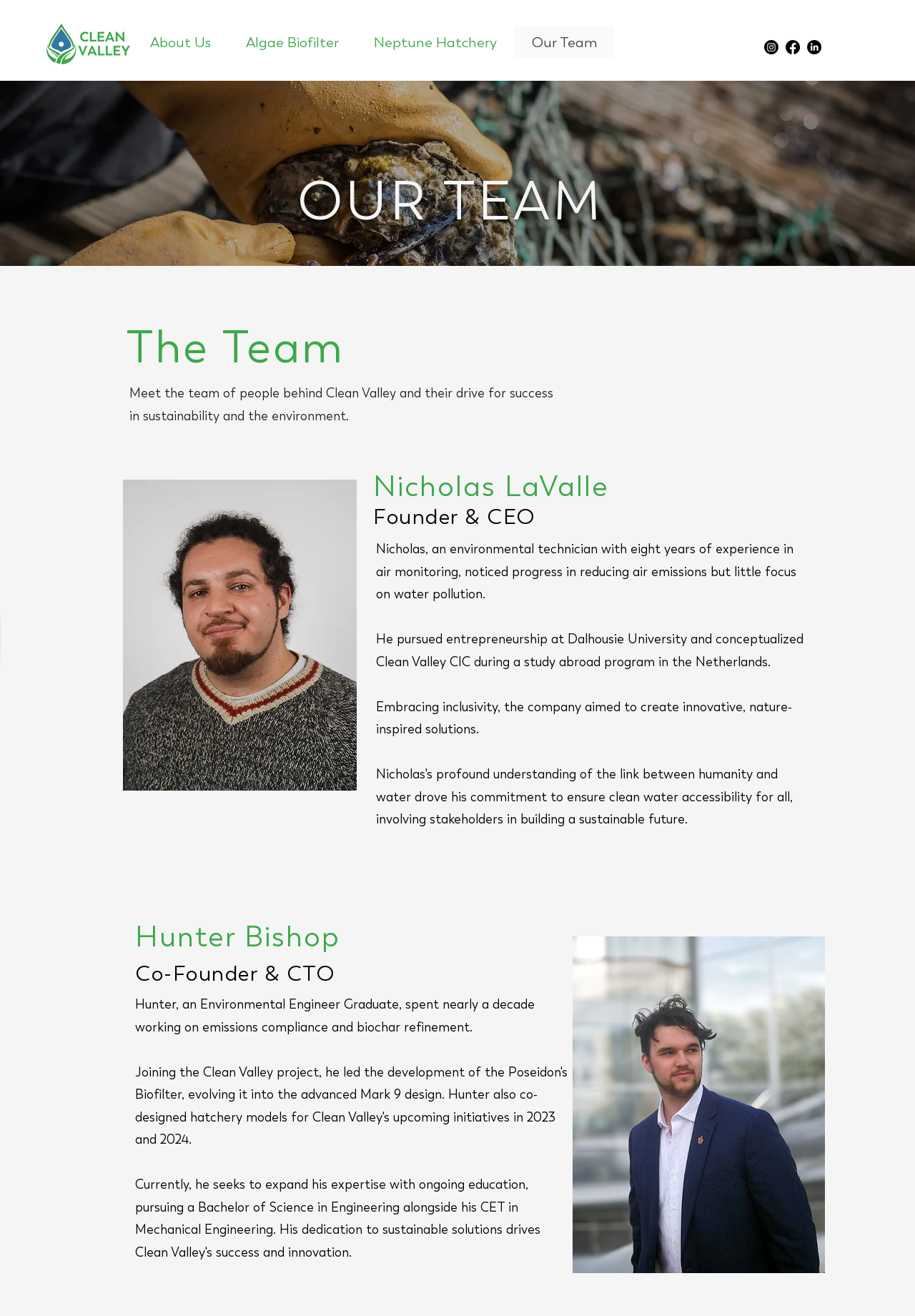What is Nicholas's background?
Based on the image, answer the question with a single word or brief phrase.

Environmental technician